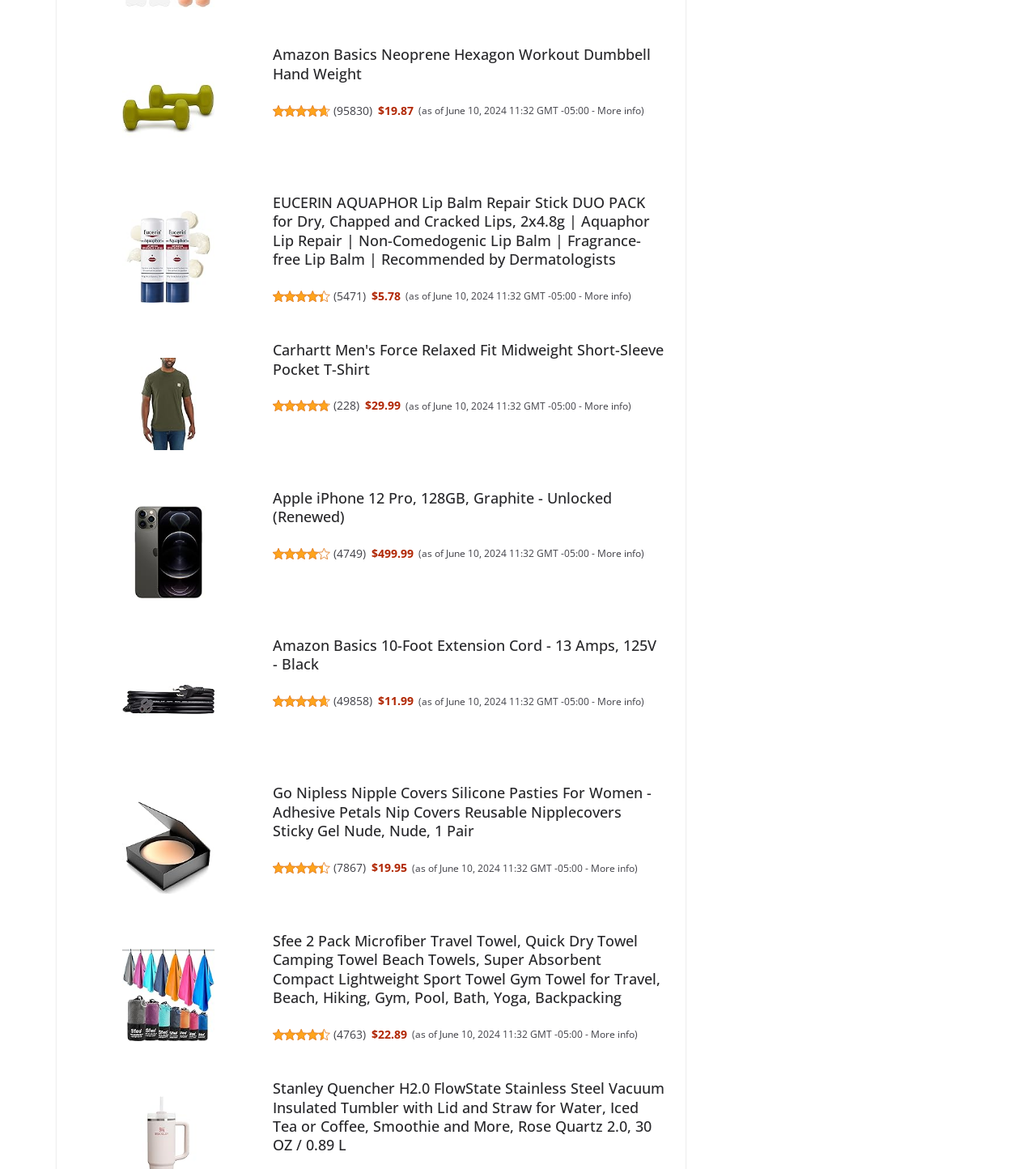What is the brand of the iPhone 12 Pro?
Refer to the image and provide a one-word or short phrase answer.

Apple